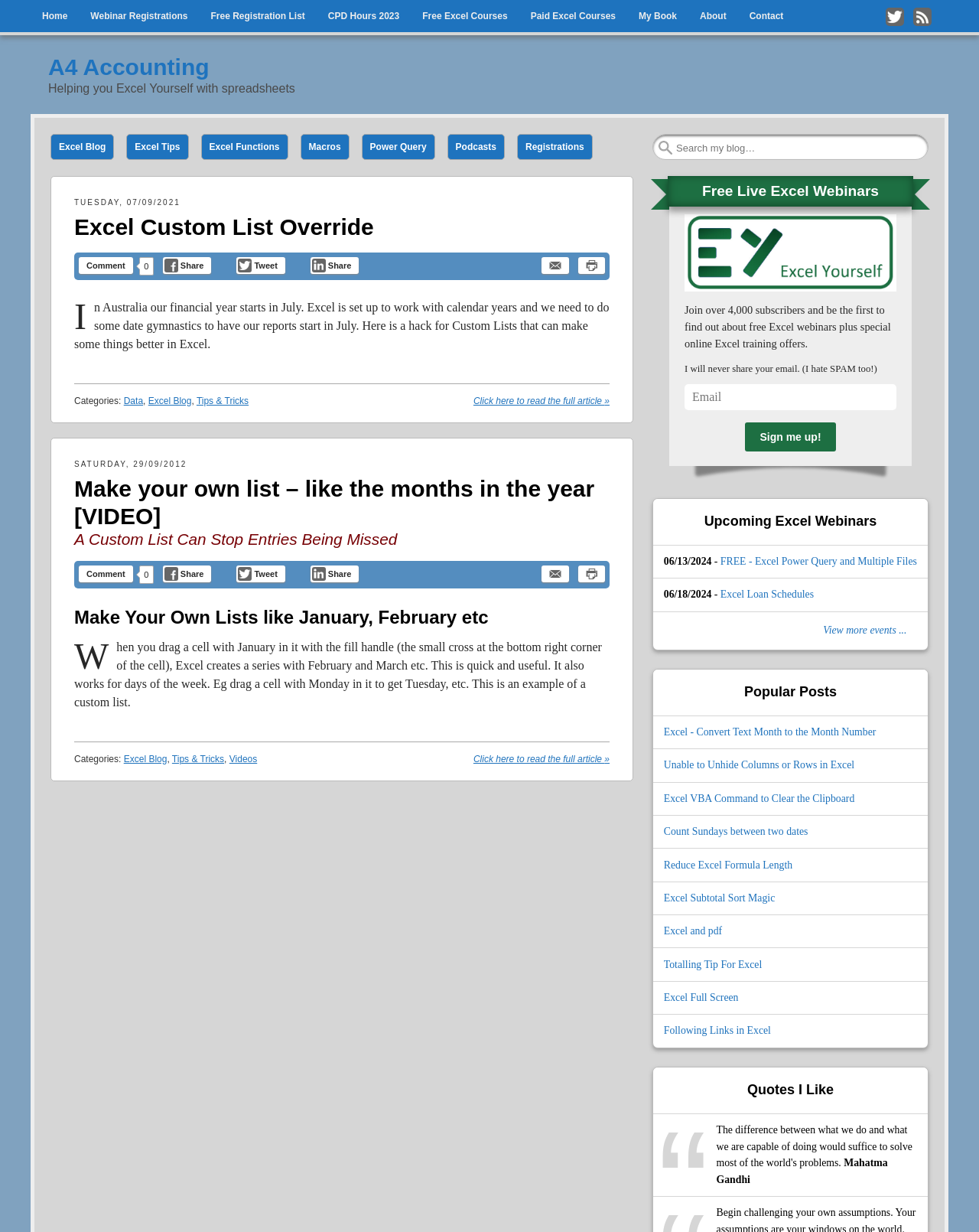What is the topic of the first article on the webpage?
By examining the image, provide a one-word or phrase answer.

Custom List Override